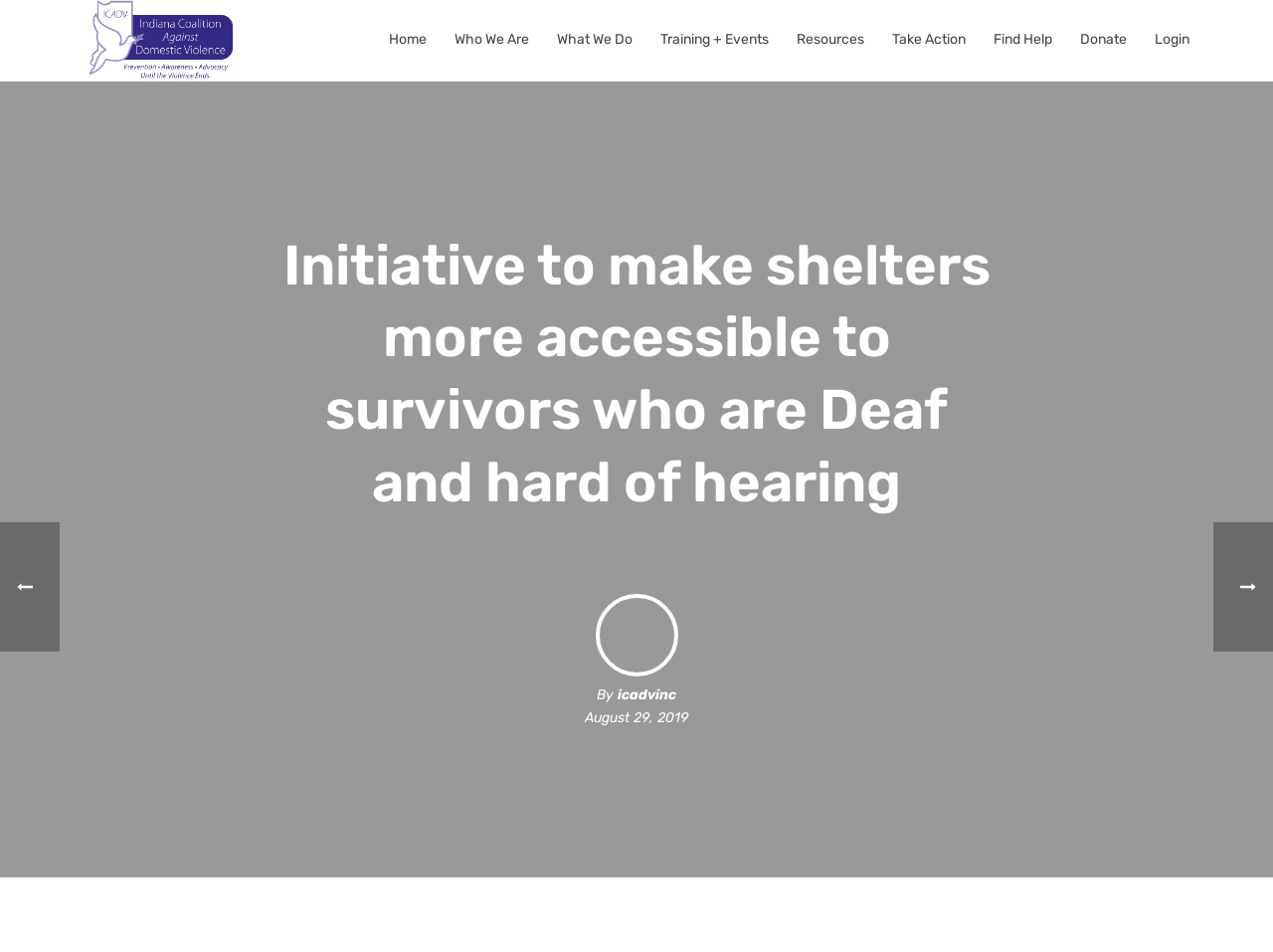Identify the bounding box coordinates of the element to click to follow this instruction: 'Go to Training + Events'. Ensure the coordinates are four float values between 0 and 1, provided as [left, top, right, bottom].

[0.508, 0.03, 0.615, 0.055]